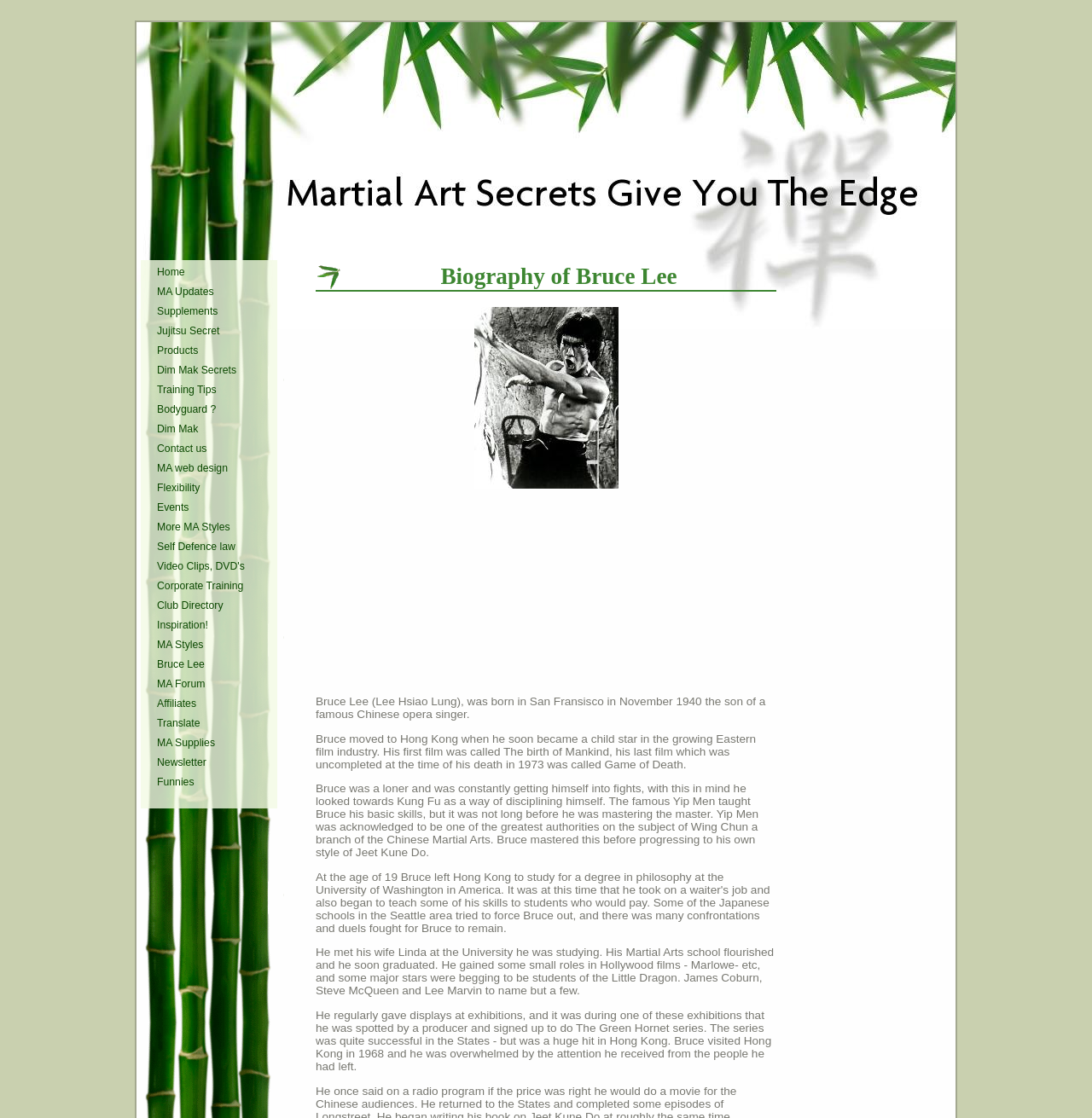Describe the webpage in detail, including text, images, and layout.

This webpage is a biography of Bruce Lee, also known as "The Dragon". At the top, there is a navigation menu with 29 links, including "Home", "MA Updates", "Supplements", and "Bruce Lee", among others. These links are aligned horizontally and take up about a quarter of the screen.

Below the navigation menu, there is a heading that reads "Biography of Bruce Lee". To the right of the heading, there is an image that takes up about a quarter of the screen.

The main content of the webpage is a series of paragraphs that describe Bruce Lee's life. The text is divided into four sections, each describing a different period of his life. The first section describes his birth and early life in San Francisco and Hong Kong. The second section talks about his introduction to Kung Fu and his mastery of the Wing Chun style. The third section describes his move to the United States, where he opened a Martial Arts school and began to gain recognition in Hollywood. The fourth section talks about his success in Hong Kong and his eventual return to the city.

Above the main content, there is an iframe that contains an advertisement. It takes up about a quarter of the screen and is positioned above the image.